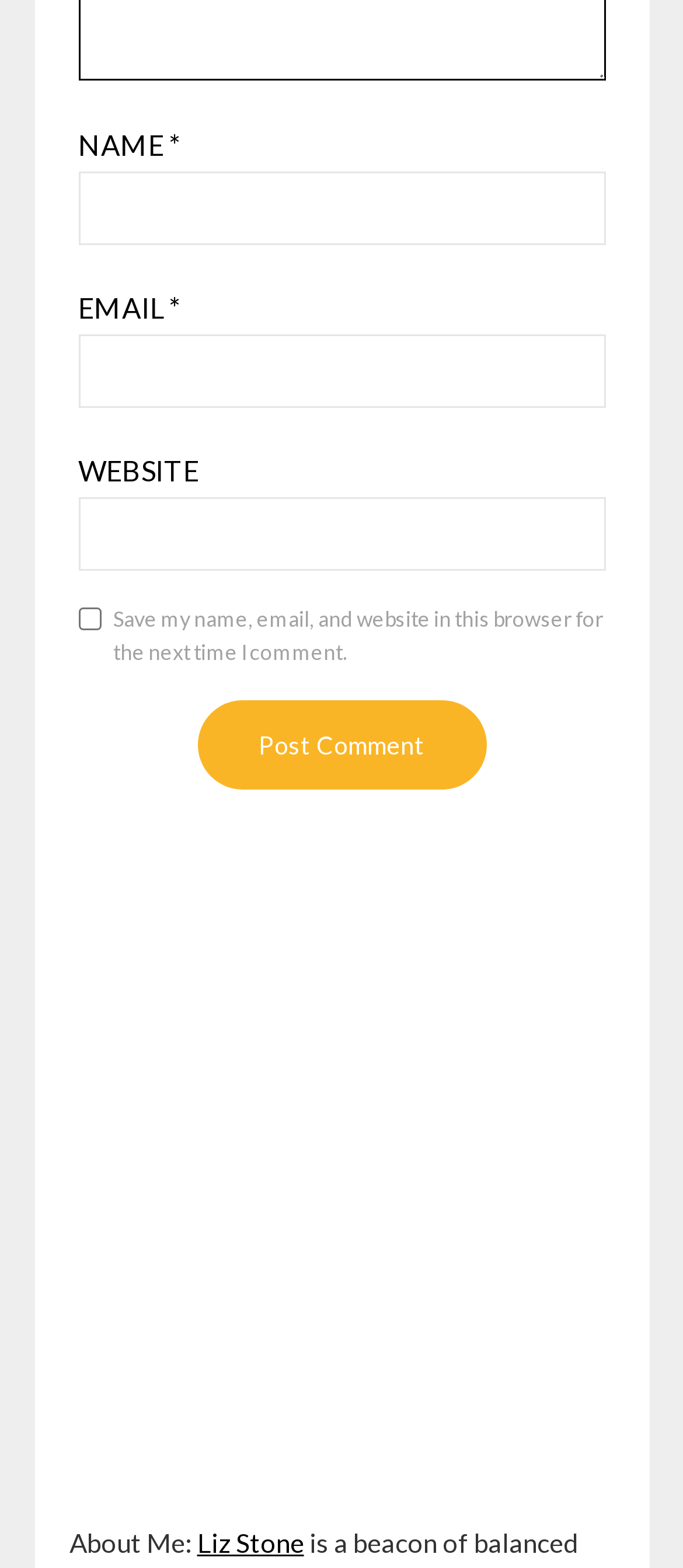What is the button below the 'WEBSITE' textbox?
Look at the webpage screenshot and answer the question with a detailed explanation.

The button is located below the 'WEBSITE' textbox and has a label 'Post Comment', suggesting that it is used to submit a comment.